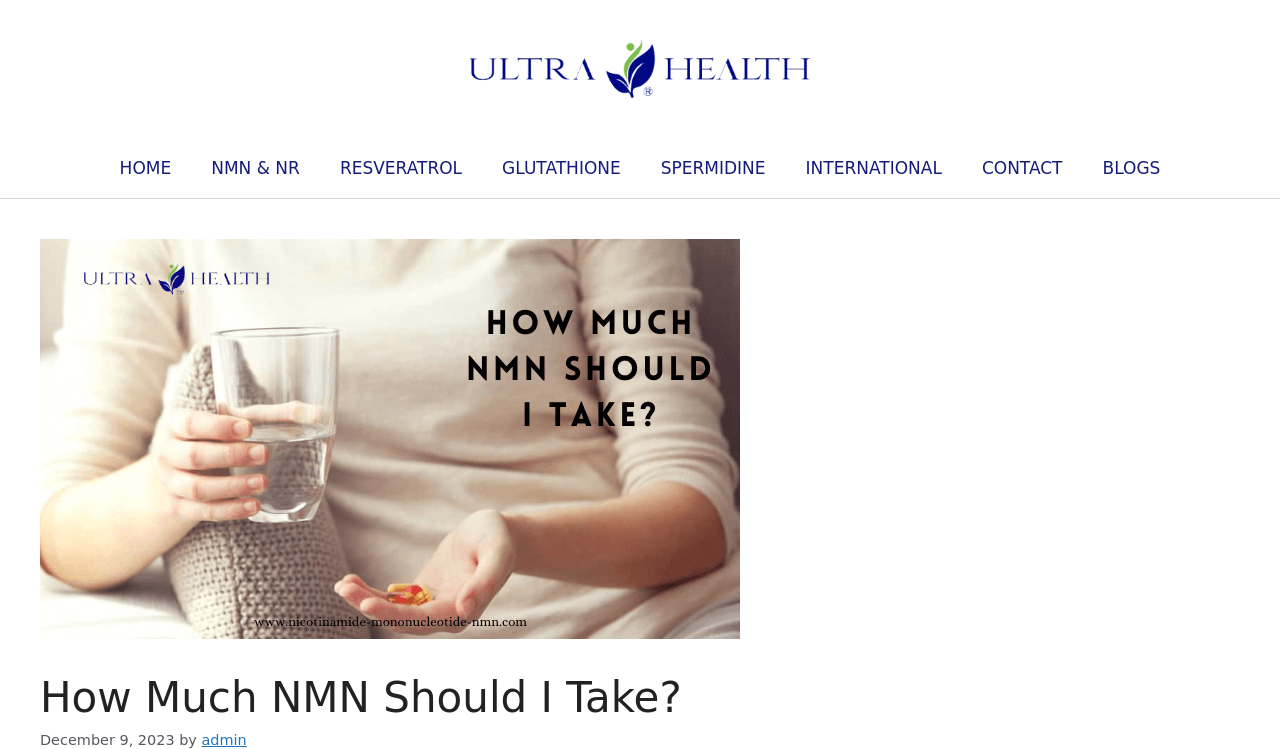Locate and extract the headline of this webpage.

How Much NMN Should I Take?